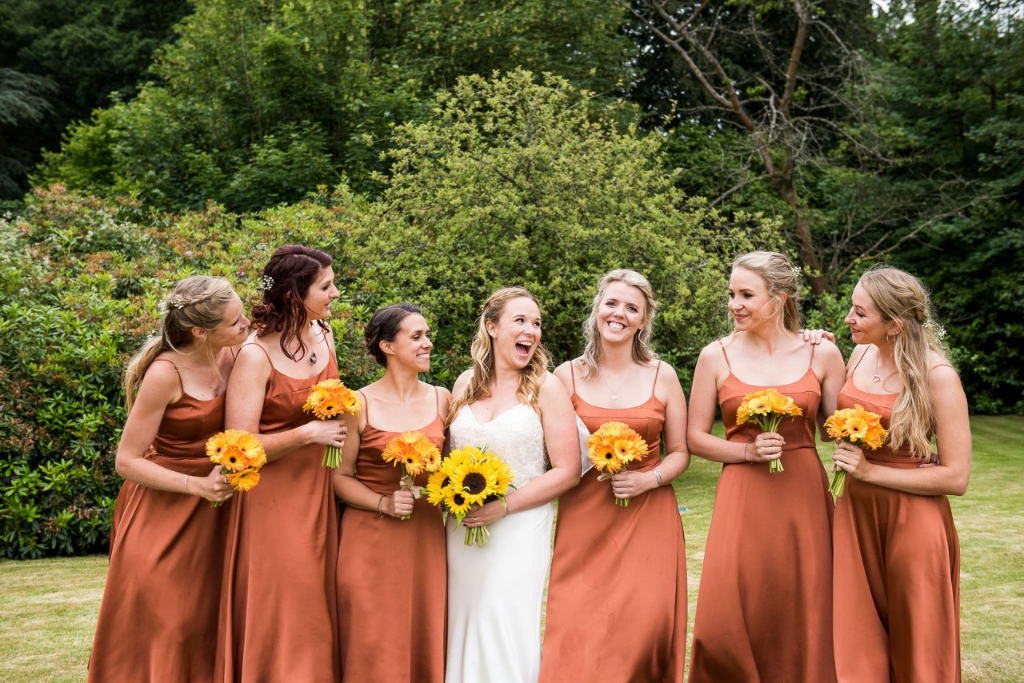Construct a detailed narrative about the image.

In a delightful outdoor setting, a joyful bride stands at the center of her wedding party, surrounded by her six vibrant bridesmaids. The bridesmaids wear matching burnt orange strappy dresses that add a touch of warmth and elegance to the scene. Each of them holds a bouquet of bright sunflowers, contributing to the cheerful atmosphere of the moment. The bride, radiating happiness, wears a beautiful white gown, beaming as she shares laughter with her friends. The lush greenery in the background enhances the serene and celebratory vibe, perfectly capturing the essence of relaxed group photography at the wedding.